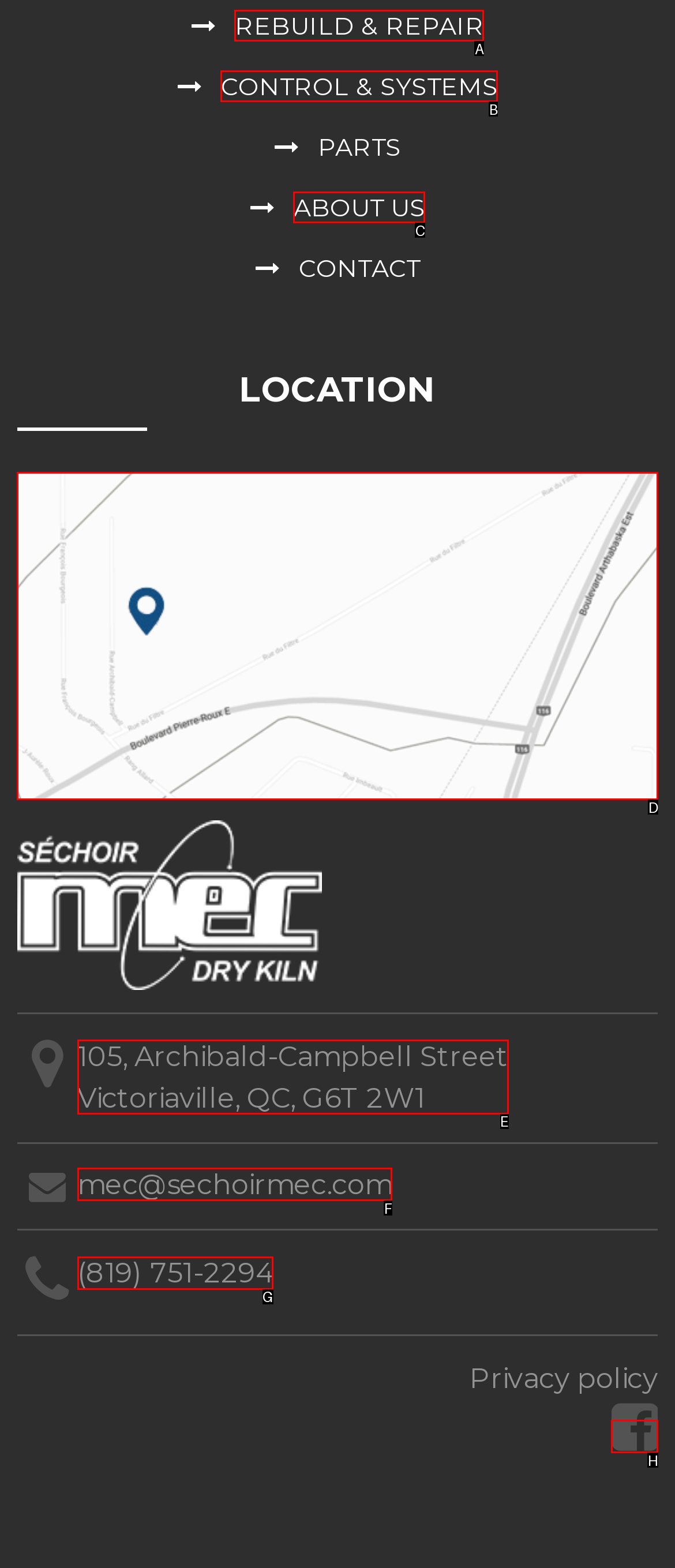To execute the task: Go to the HOME page, which one of the highlighted HTML elements should be clicked? Answer with the option's letter from the choices provided.

None